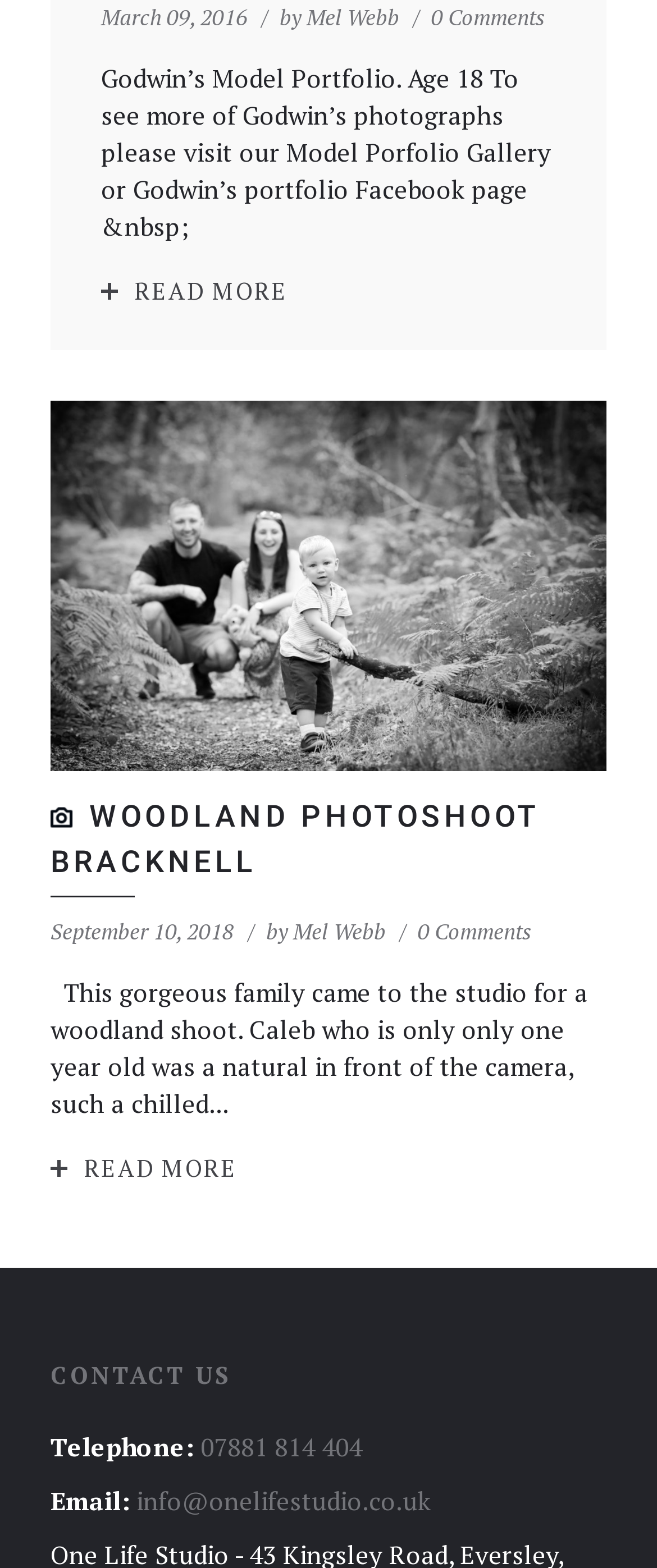Locate the bounding box coordinates of the area that needs to be clicked to fulfill the following instruction: "contact us via phone". The coordinates should be in the format of four float numbers between 0 and 1, namely [left, top, right, bottom].

[0.305, 0.912, 0.551, 0.933]